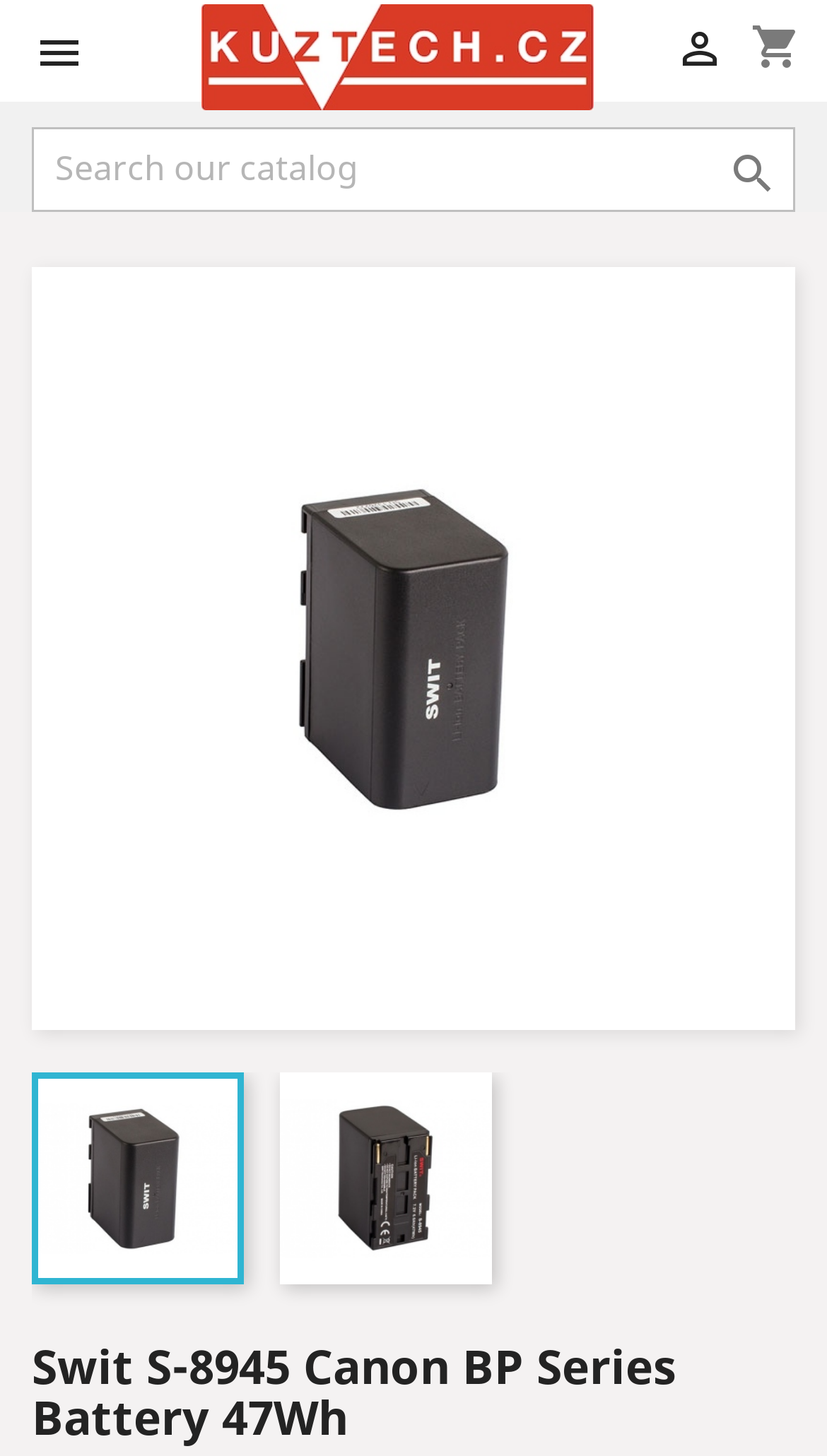What is the shopping cart icon?
Please describe in detail the information shown in the image to answer the question.

The shopping cart icon is represented by the Unicode character '', which is located at the top-right corner of the webpage. This icon is often used to represent the shopping cart or checkout function on a webpage.